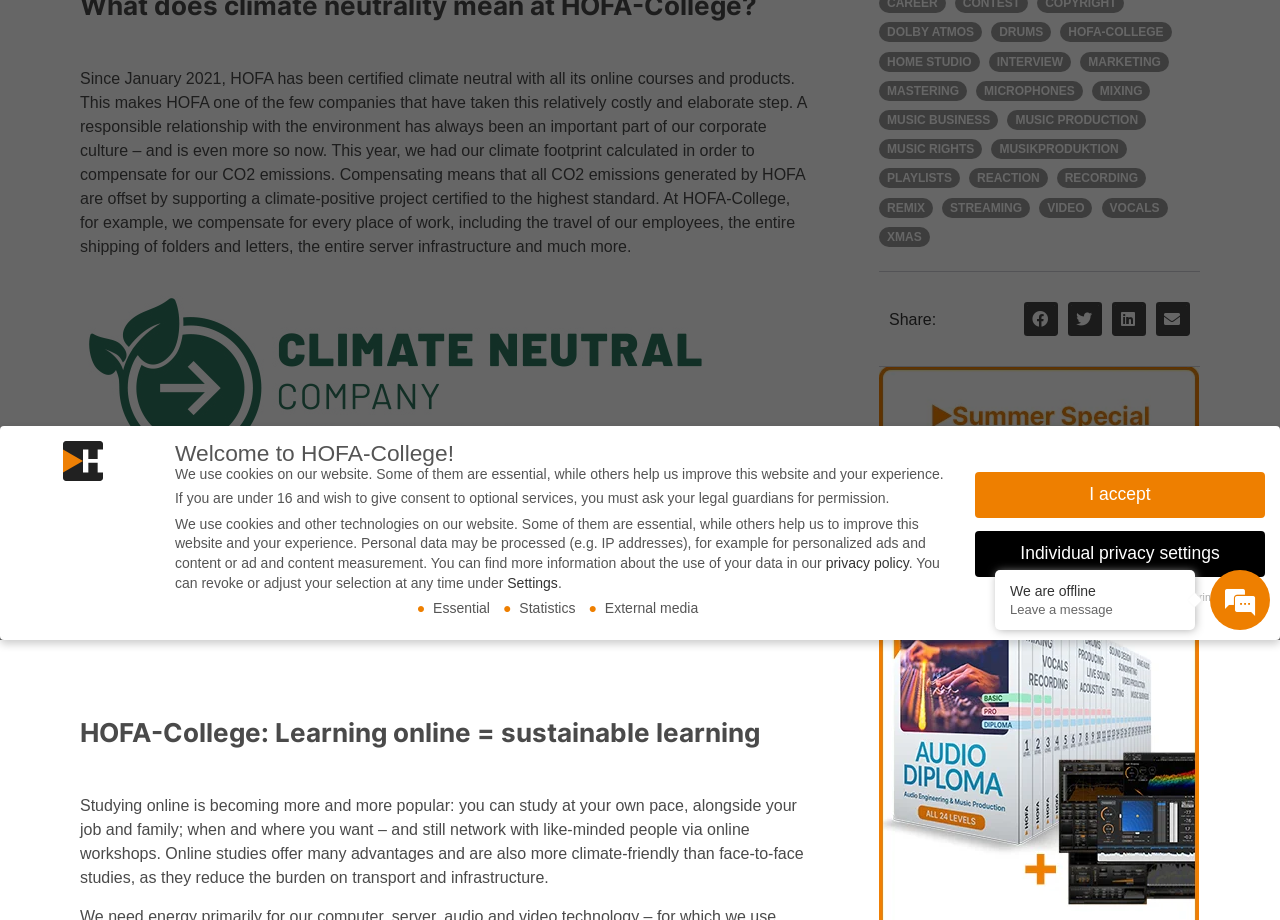Using the description: "Interview", determine the UI element's bounding box coordinates. Ensure the coordinates are in the format of four float numbers between 0 and 1, i.e., [left, top, right, bottom].

[0.772, 0.056, 0.837, 0.078]